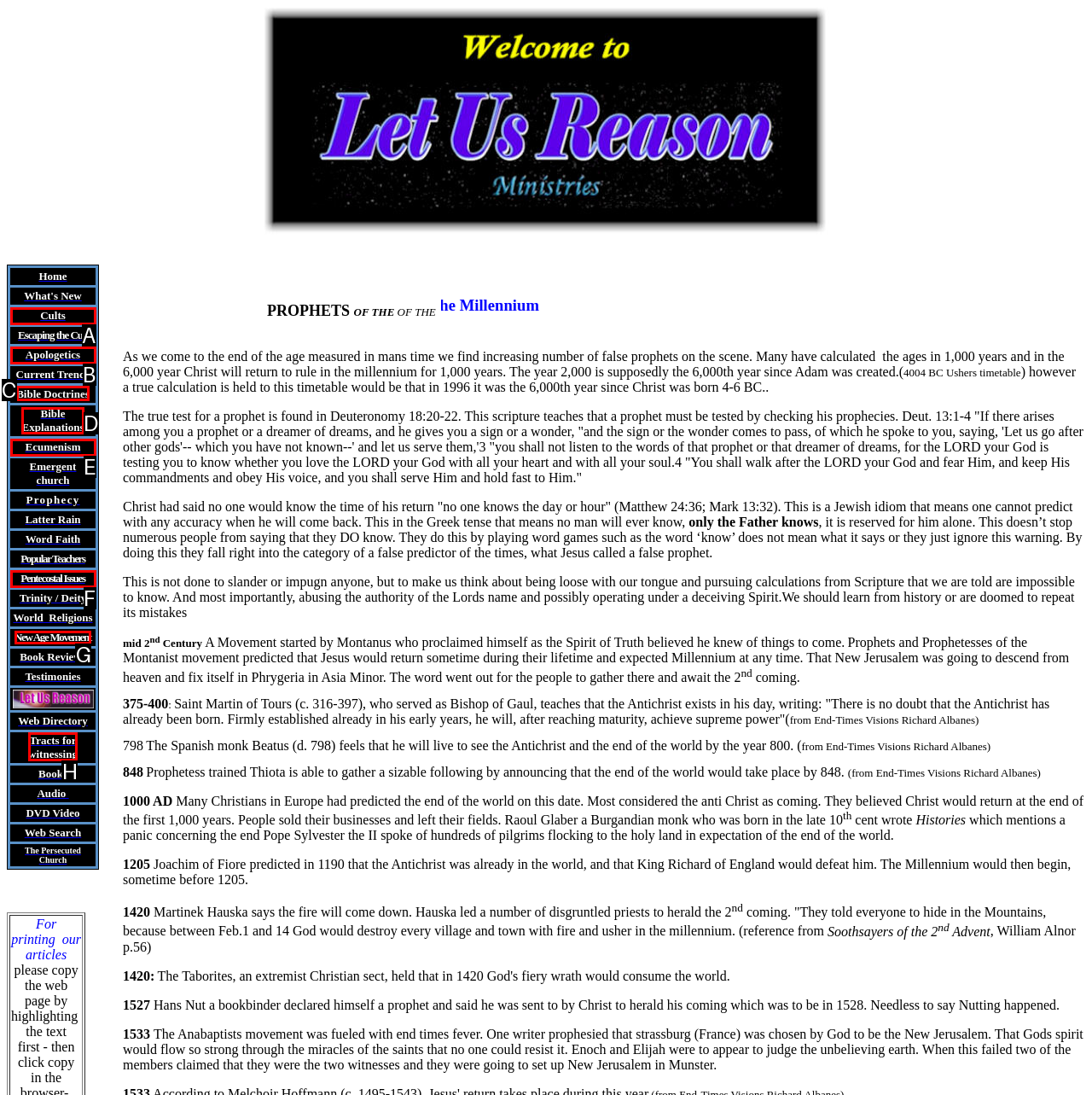Determine which option matches the element description: Apologetics
Reply with the letter of the appropriate option from the options provided.

B